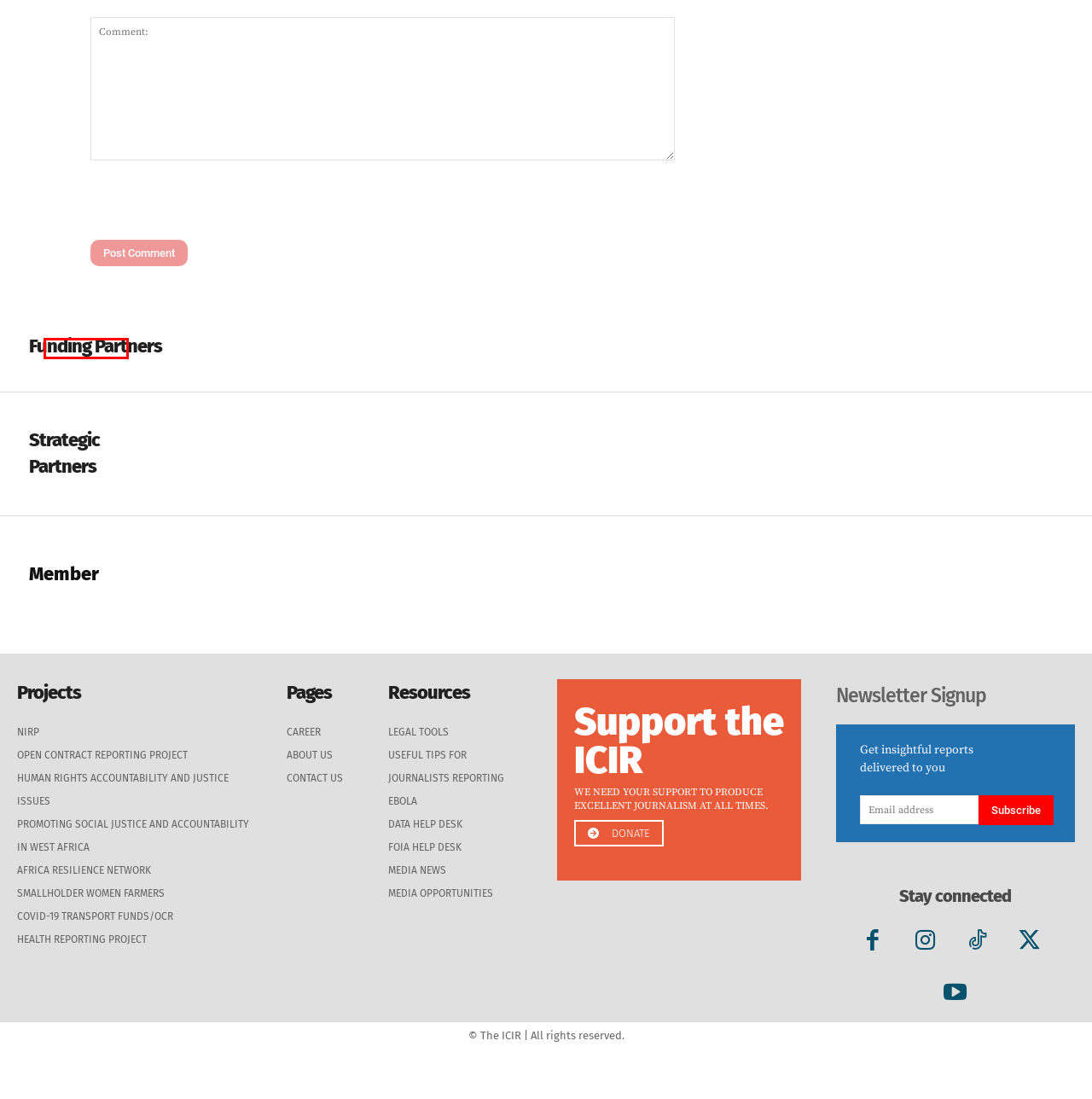You are given a screenshot of a webpage with a red bounding box around an element. Choose the most fitting webpage description for the page that appears after clicking the element within the red bounding box. Here are the candidates:
A. PRIMORG Foundation - Building Harmony and Changing Attitudes against racism, hate and discrimination
B. GenderMobile — Creating a Just Society
C. MacArthur Foundation - MacArthur Foundation
D. PPDC – Public & Private Development Centre
E. International Fact-Checking Network - Poynter
F. Homepage - U.S. Embassy and Consulate in Nigeria
G. Centre for Democracy and Development
H. German Missions in Nigeria - Federal Foreign Office

C